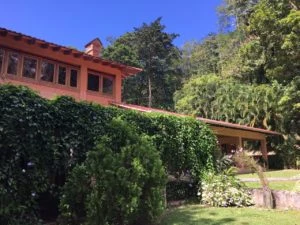Use a single word or phrase to answer the question: What type of plants are on the walls?

Vibrant plants